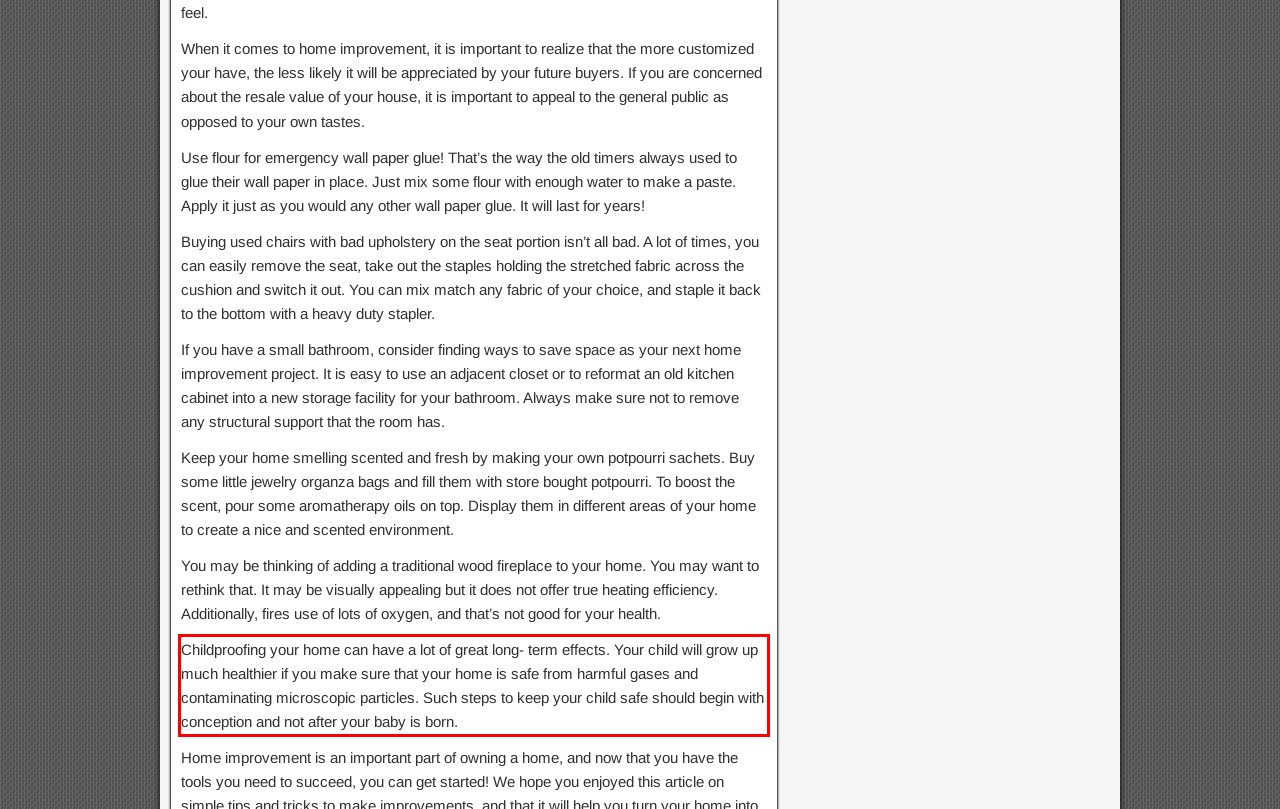Analyze the screenshot of the webpage and extract the text from the UI element that is inside the red bounding box.

Childproofing your home can have a lot of great long- term effects. Your child will grow up much healthier if you make sure that your home is safe from harmful gases and contaminating microscopic particles. Such steps to keep your child safe should begin with conception and not after your baby is born.